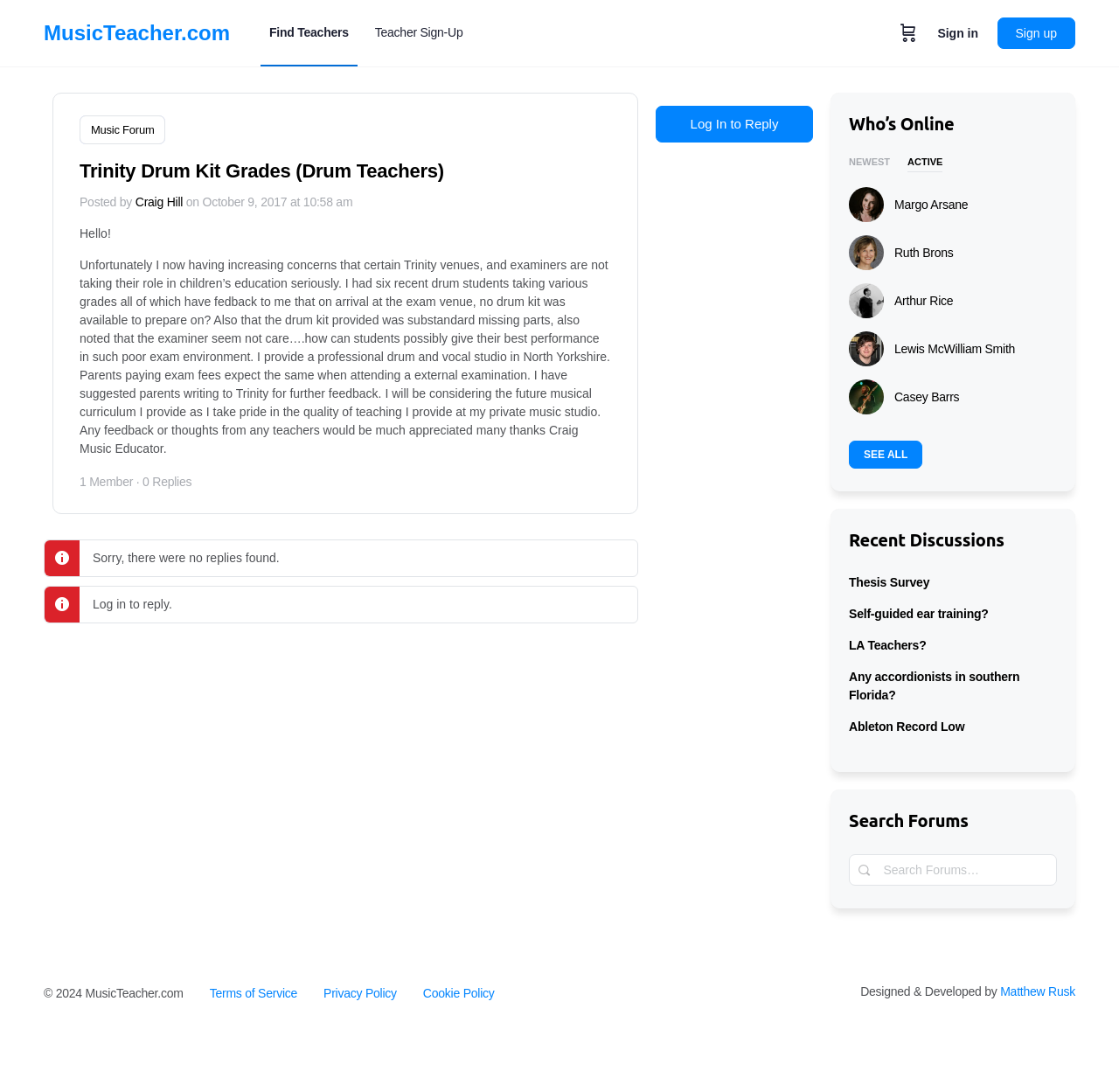Provide the bounding box coordinates for the UI element that is described by this text: "Terms of Service". The coordinates should be in the form of four float numbers between 0 and 1: [left, top, right, bottom].

[0.187, 0.903, 0.266, 0.916]